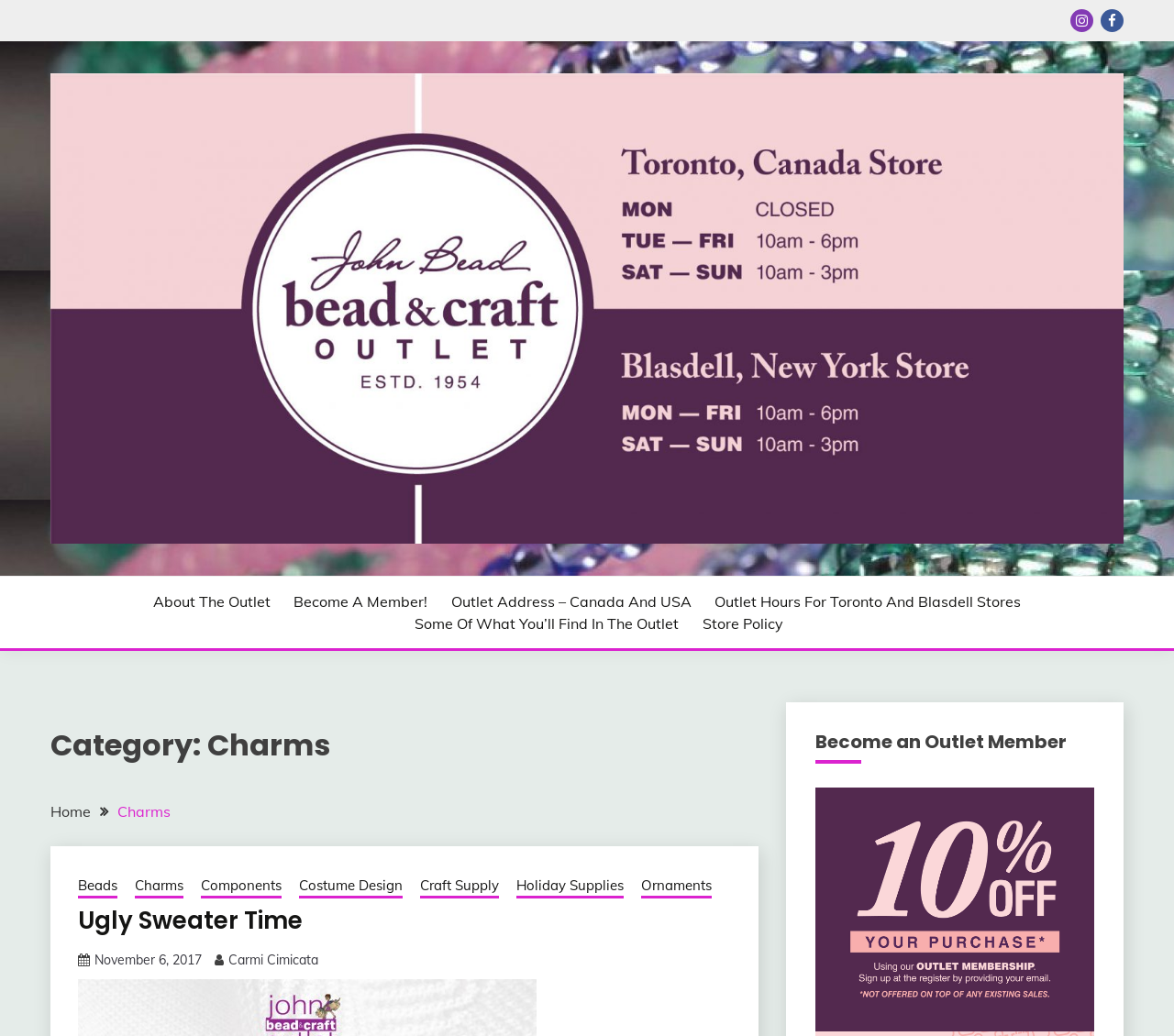Locate the bounding box of the UI element defined by this description: "Ornaments". The coordinates should be given as four float numbers between 0 and 1, formatted as [left, top, right, bottom].

[0.546, 0.845, 0.606, 0.868]